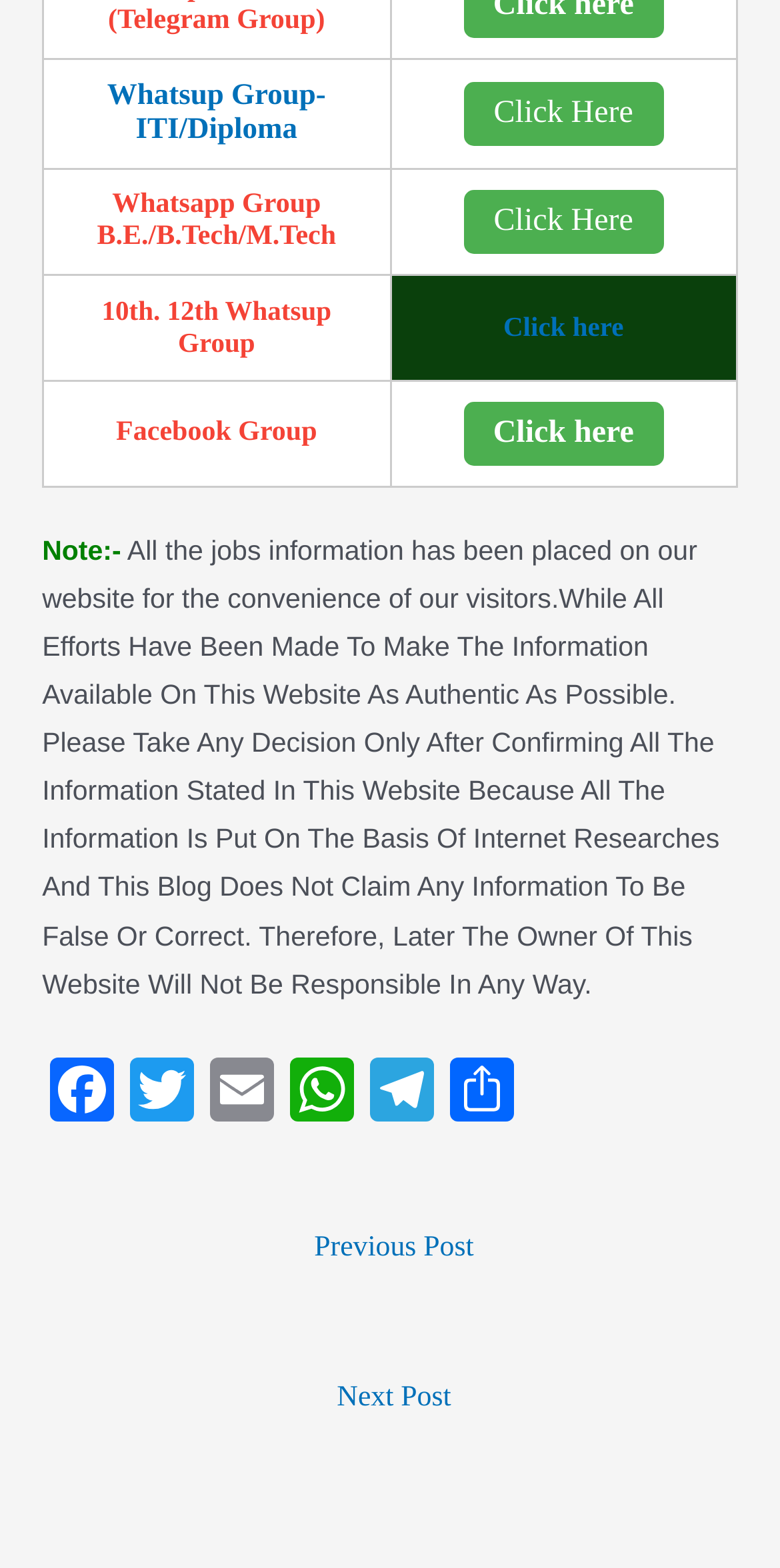Identify the bounding box coordinates of the region that should be clicked to execute the following instruction: "View Company Specializations".

None